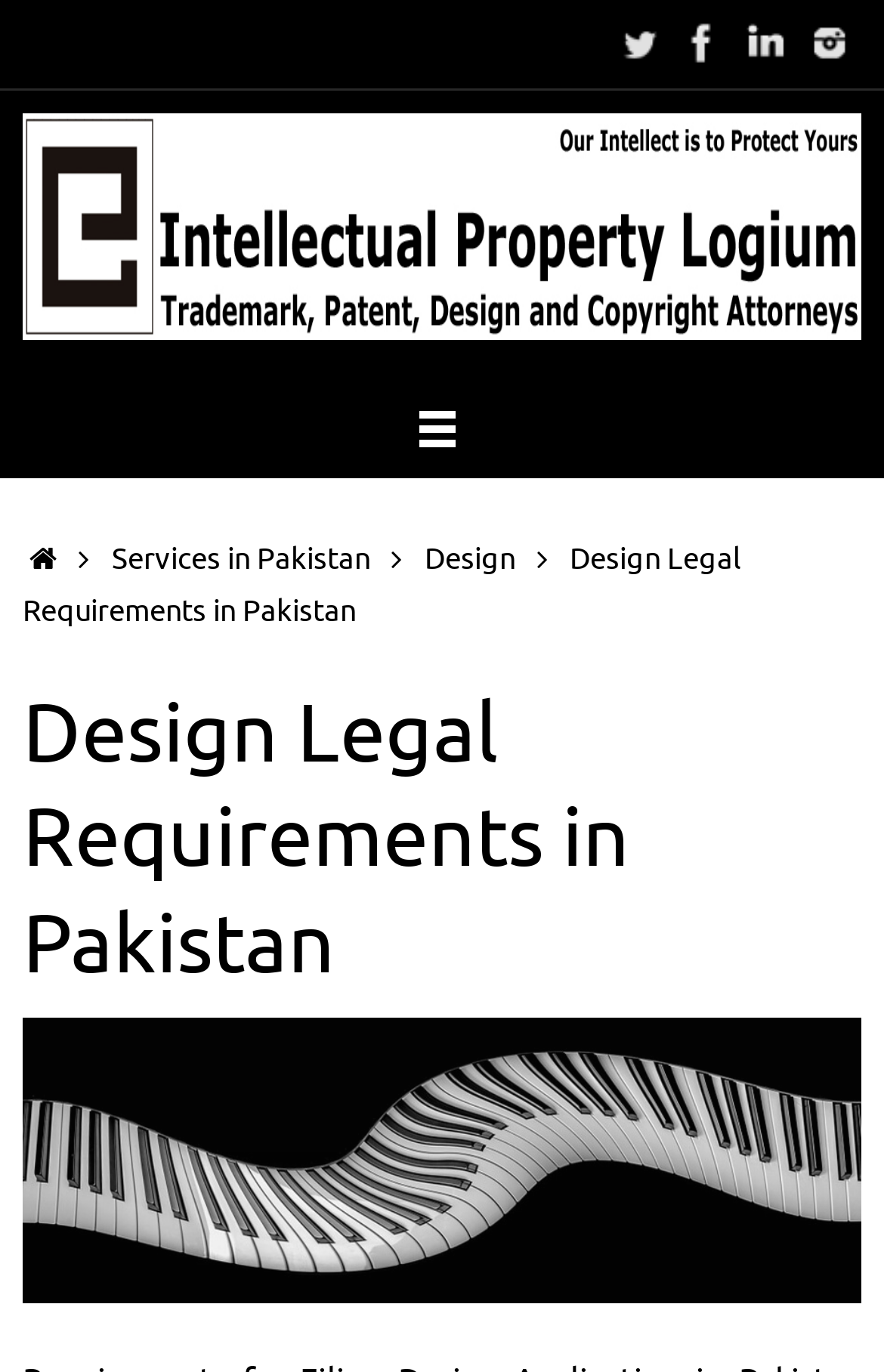Provide the bounding box coordinates of the HTML element described as: "title="Intellectual Property Logium"". The bounding box coordinates should be four float numbers between 0 and 1, i.e., [left, top, right, bottom].

[0.759, 0.008, 0.831, 0.055]